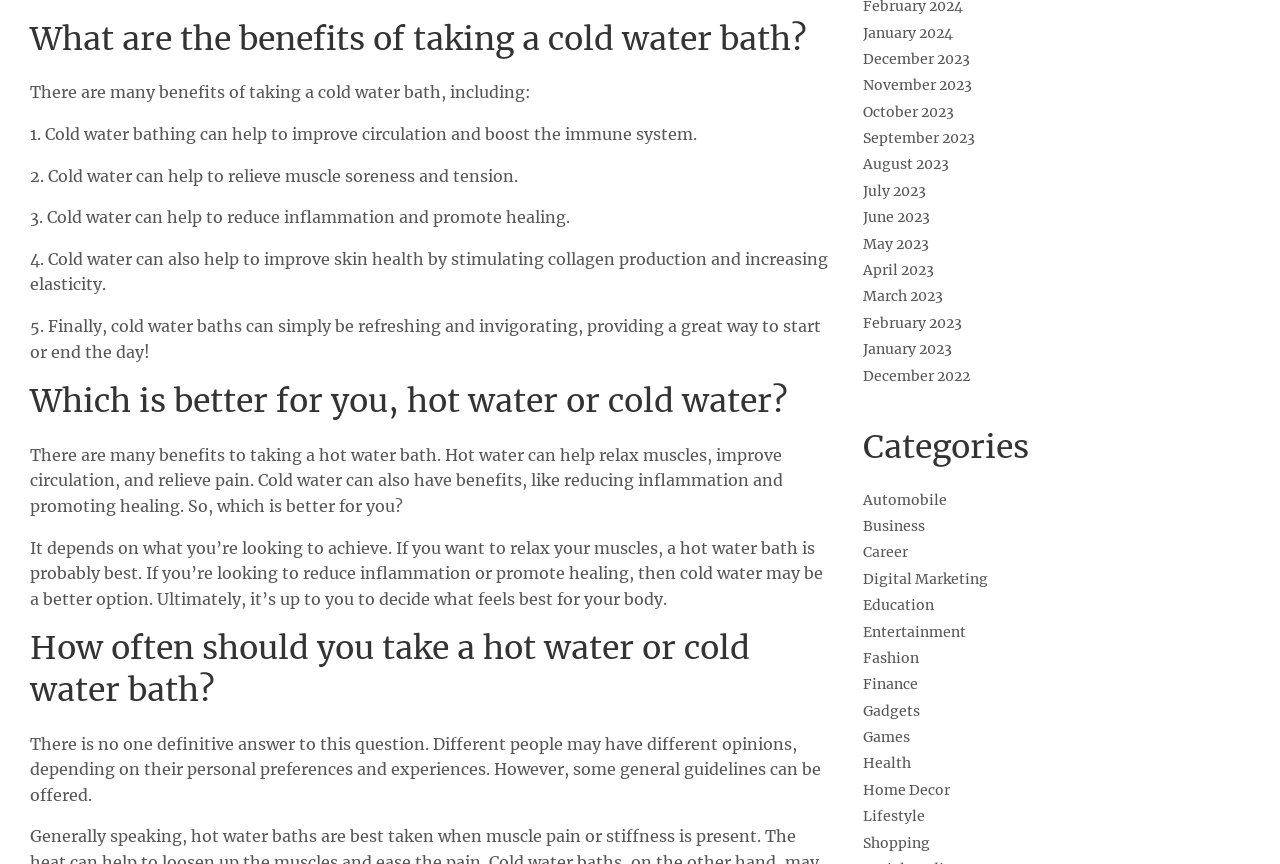Please identify the bounding box coordinates of the element that needs to be clicked to execute the following command: "Click on 'Automobile' category". Provide the bounding box using four float numbers between 0 and 1, formatted as [left, top, right, bottom].

[0.674, 0.568, 0.74, 0.589]